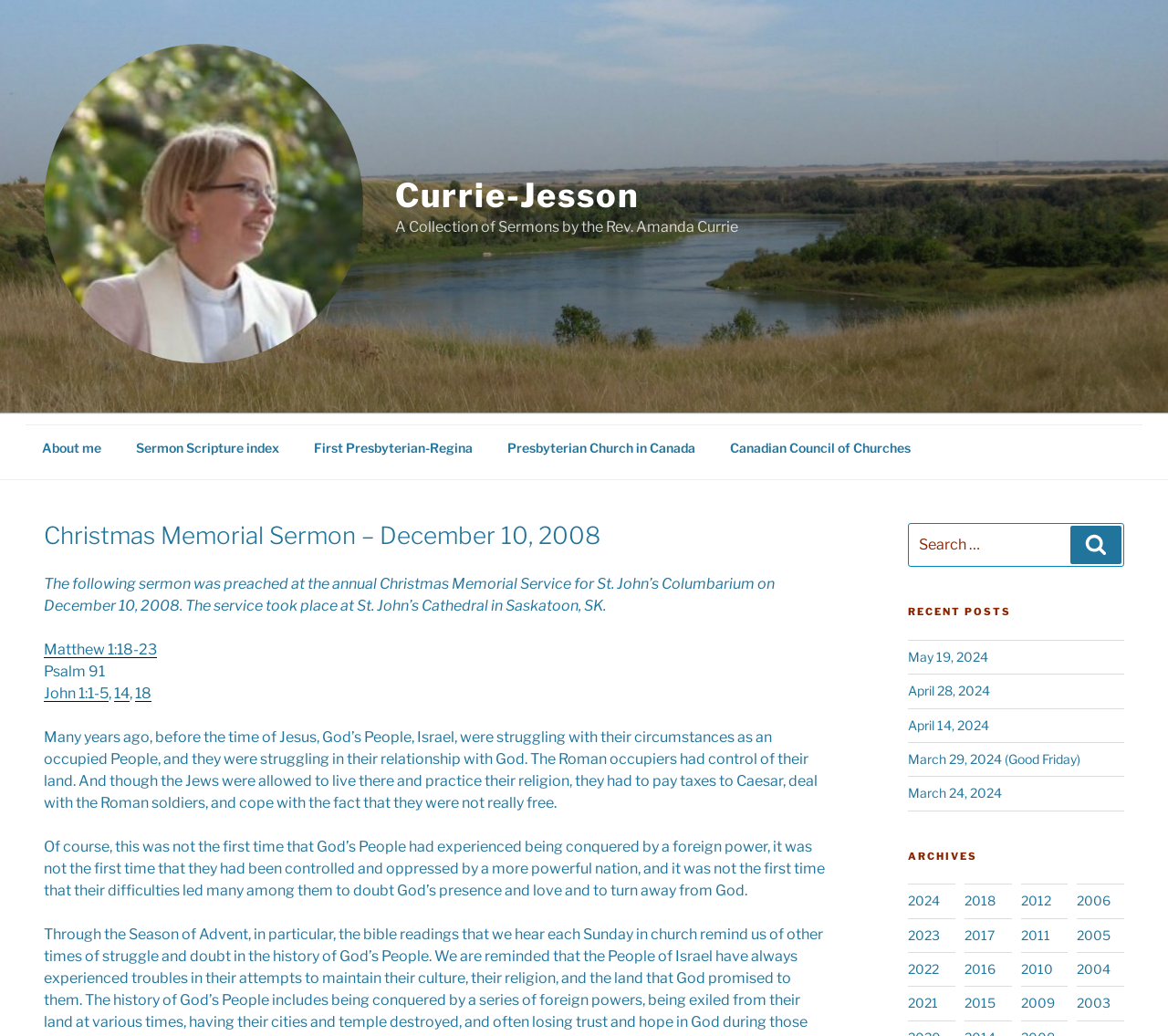What is the name of the preacher? Examine the screenshot and reply using just one word or a brief phrase.

Rev. Amanda Currie